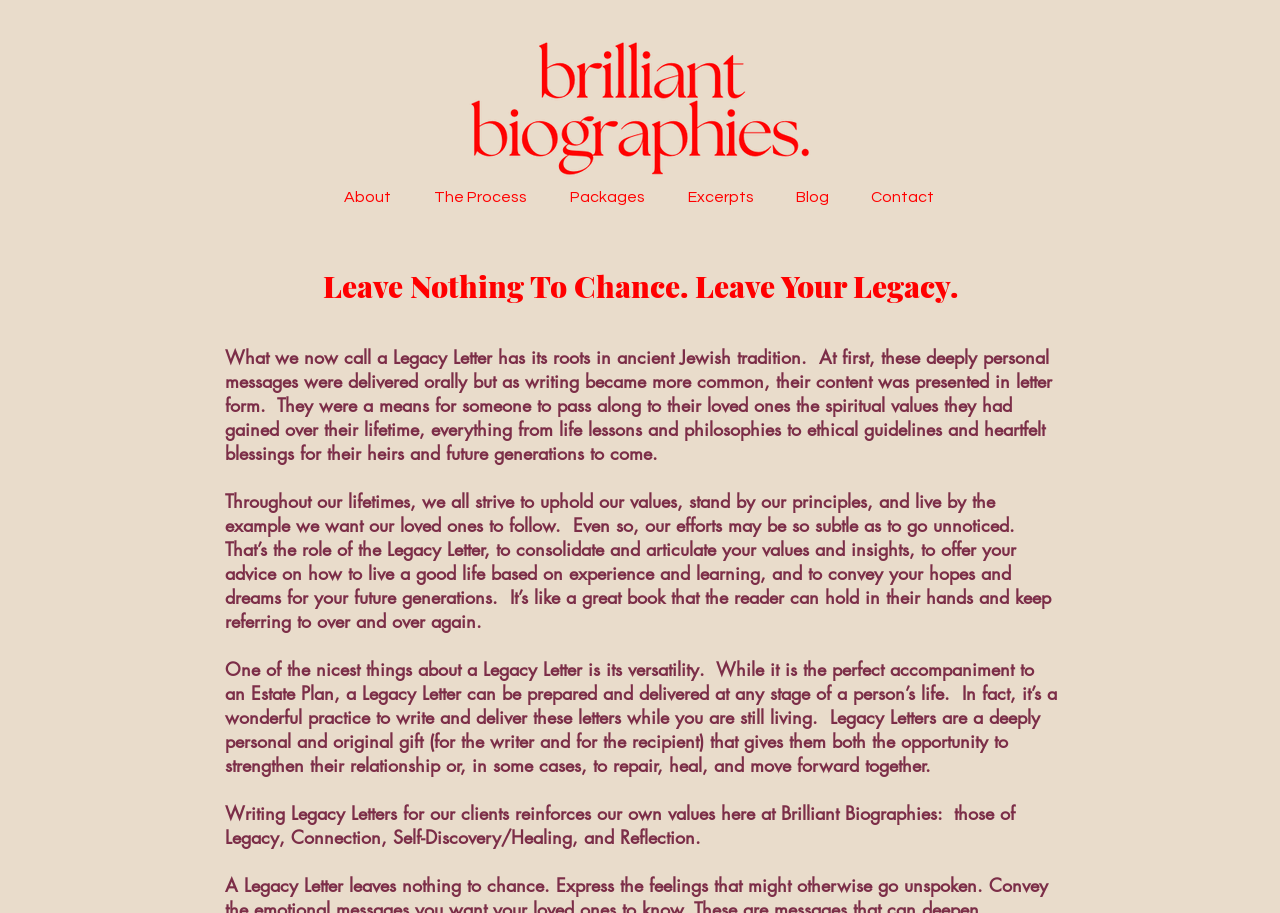Offer a detailed account of what is visible on the webpage.

The webpage is about Legacy Letters, a service provided by Lisa Grazan. At the top left of the page, there is a logo of Brilliant Biographies, which is an image link. Below the logo, there is a navigation menu with seven links: About, The Process, Packages, Excerpts, Blog, and Contact.

The main content of the page is divided into four sections. The first section has a heading that reads "Leave Nothing To Chance. Leave Your Legacy." Below the heading, there is a paragraph of text that explains the roots of Legacy Letters in ancient Jewish tradition. 

The second section has a paragraph of text that discusses the importance of upholding values and principles in life, and how a Legacy Letter can help consolidate and articulate these values. 

The third section has a paragraph of text that highlights the versatility of a Legacy Letter, which can be prepared and delivered at any stage of a person's life. 

The fourth and final section has a paragraph of text that explains the values of Brilliant Biographies, including Legacy, Connection, Self-Discovery/Healing, and Reflection. Below this paragraph, there is a final sentence that reads "A Legacy Letter leaves nothing to chance. Express".